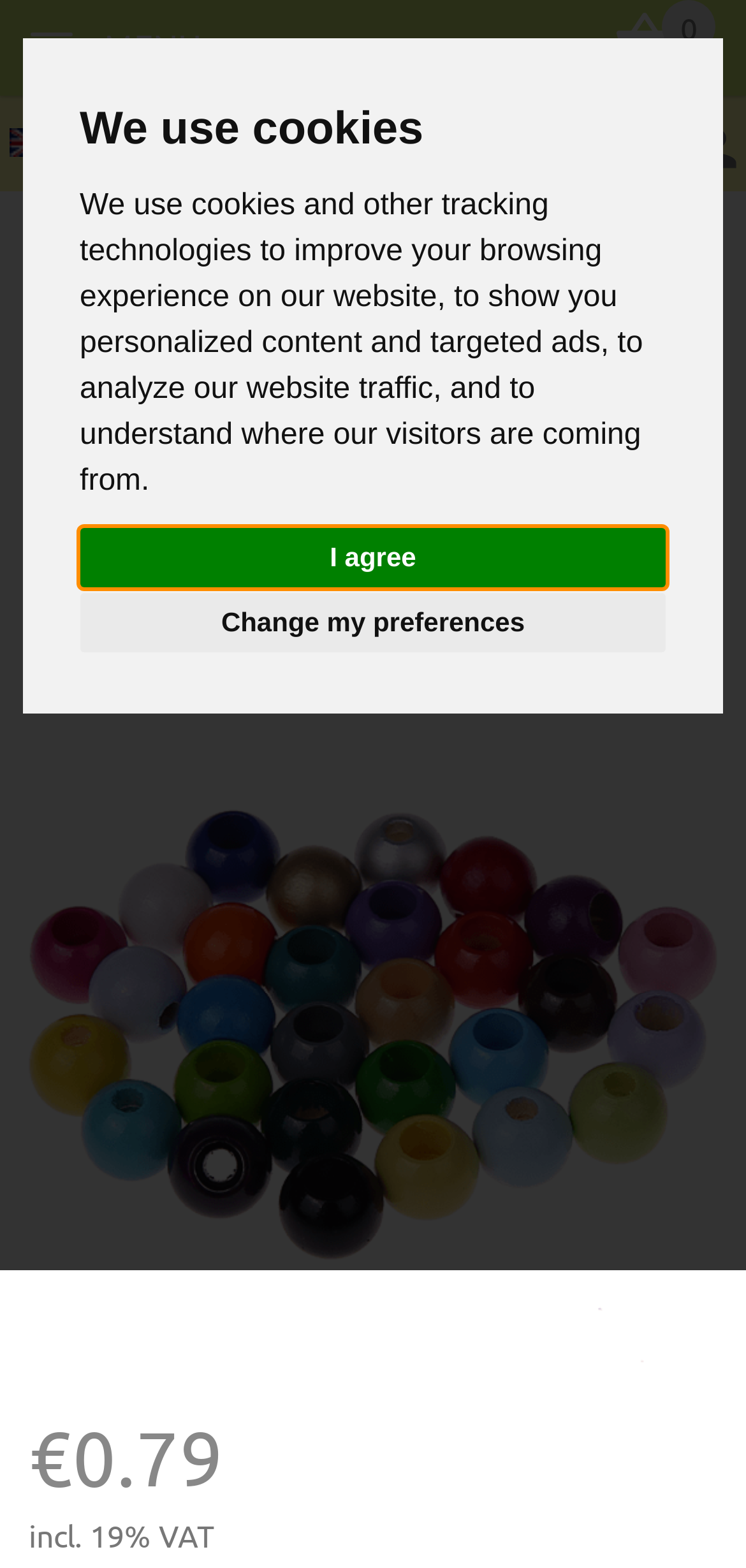Determine the bounding box coordinates of the UI element described by: "I agree".

[0.107, 0.337, 0.893, 0.375]